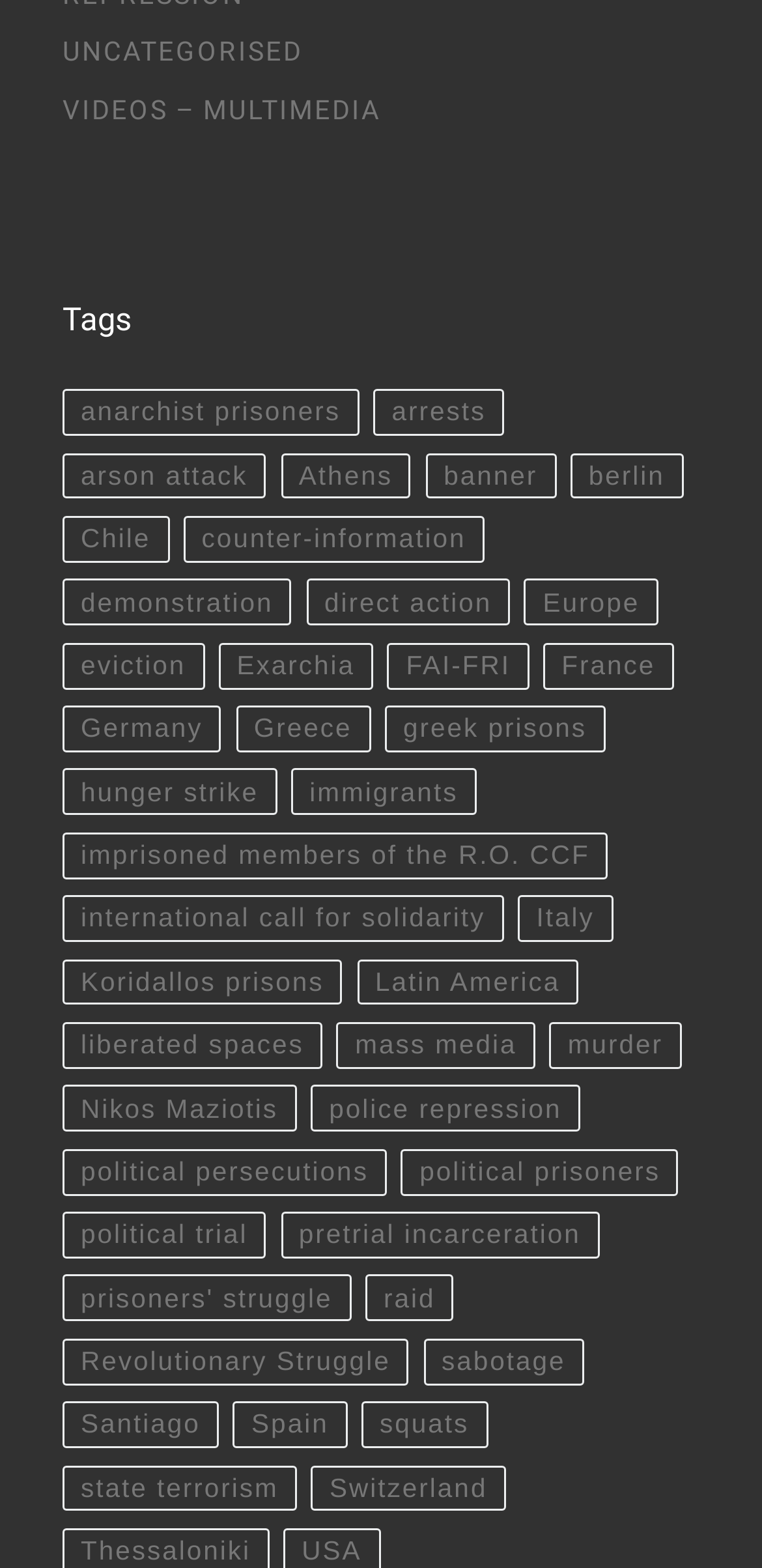Specify the bounding box coordinates for the region that must be clicked to perform the given instruction: "Click on the 'anarchist prisoners' link".

[0.082, 0.248, 0.471, 0.278]